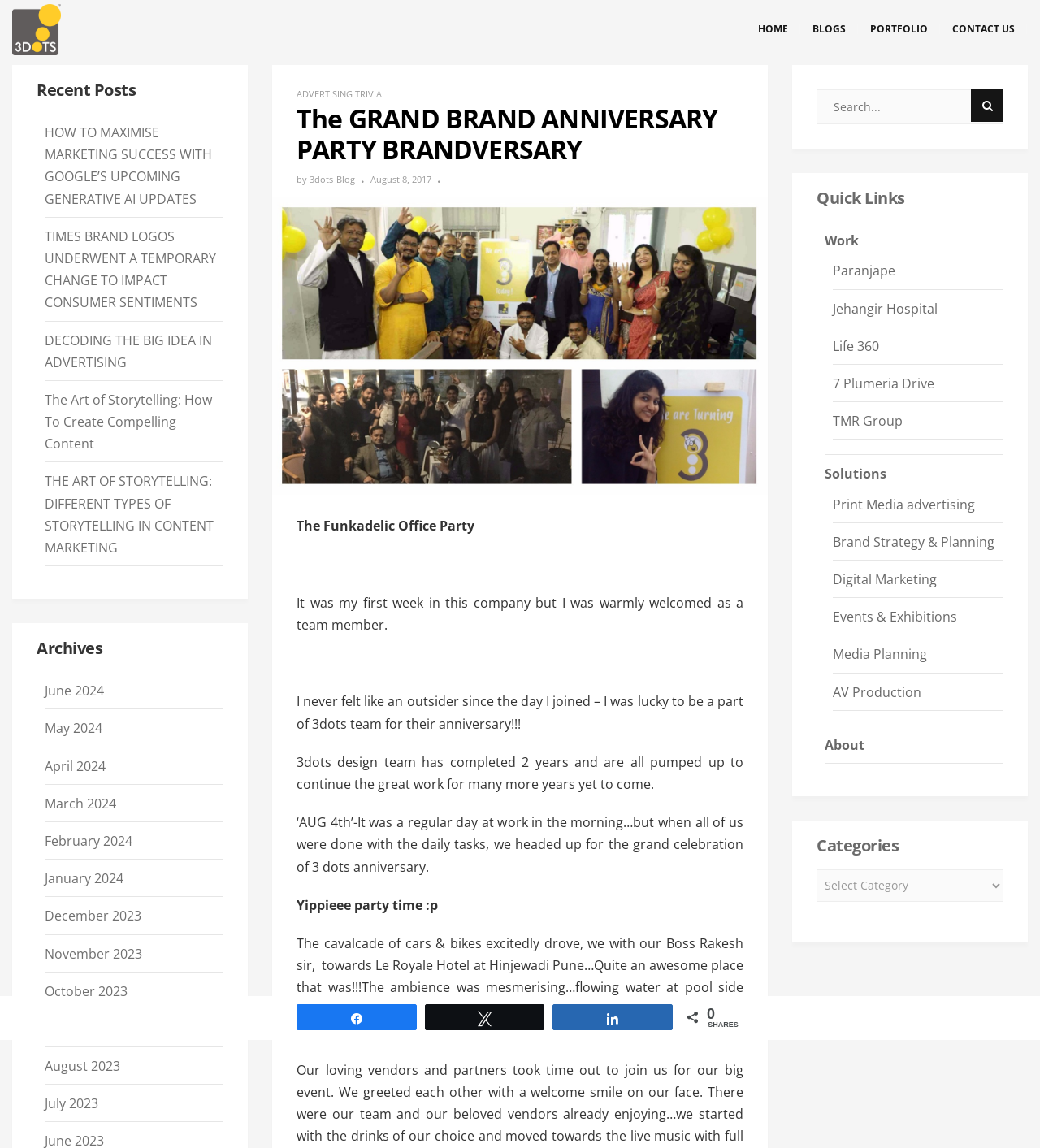Can you identify the bounding box coordinates of the clickable region needed to carry out this instruction: 'View the 'Archives' section'? The coordinates should be four float numbers within the range of 0 to 1, stated as [left, top, right, bottom].

[0.035, 0.558, 0.215, 0.572]